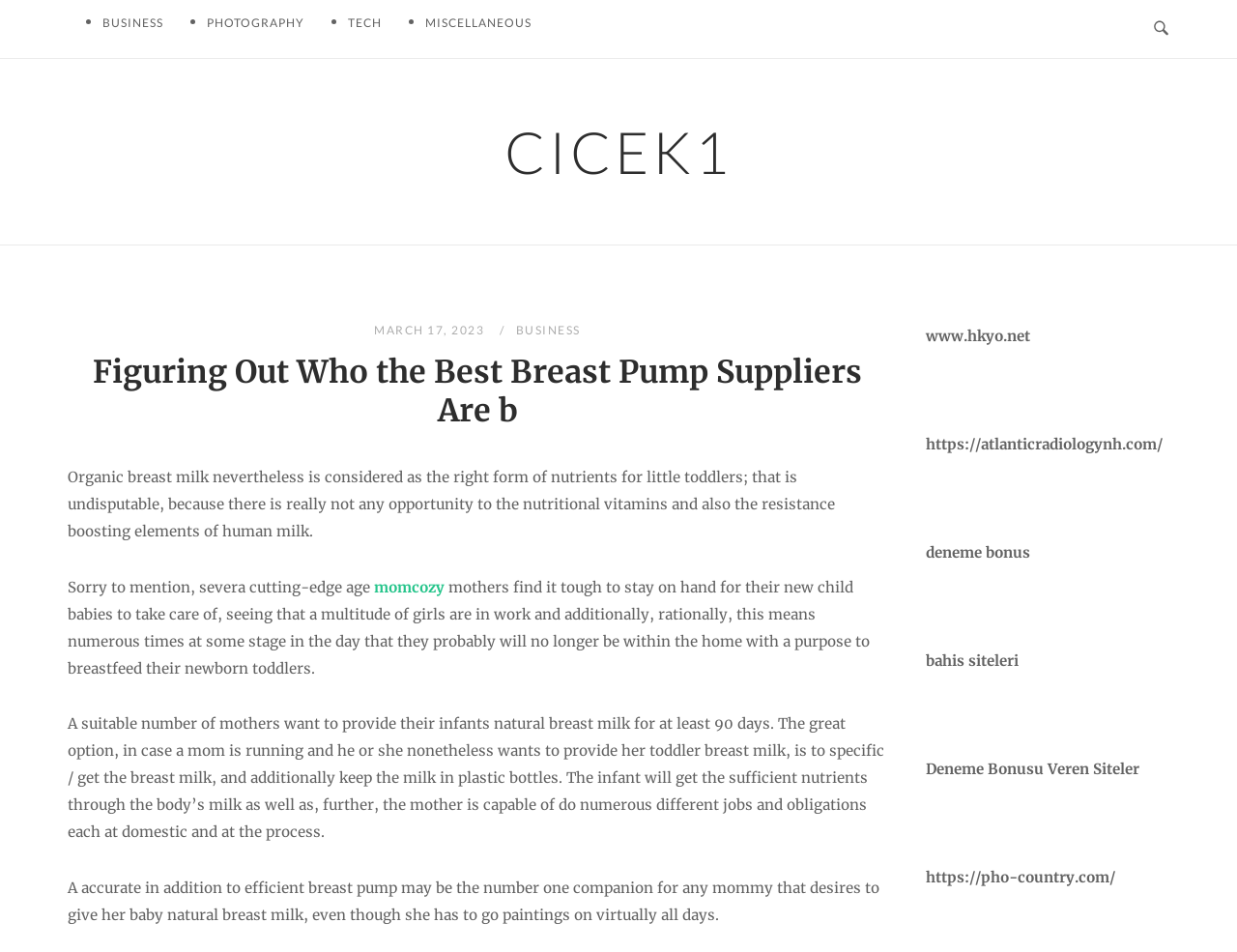Identify the bounding box coordinates of the specific part of the webpage to click to complete this instruction: "Read more about 'momcozy'".

[0.302, 0.607, 0.359, 0.626]